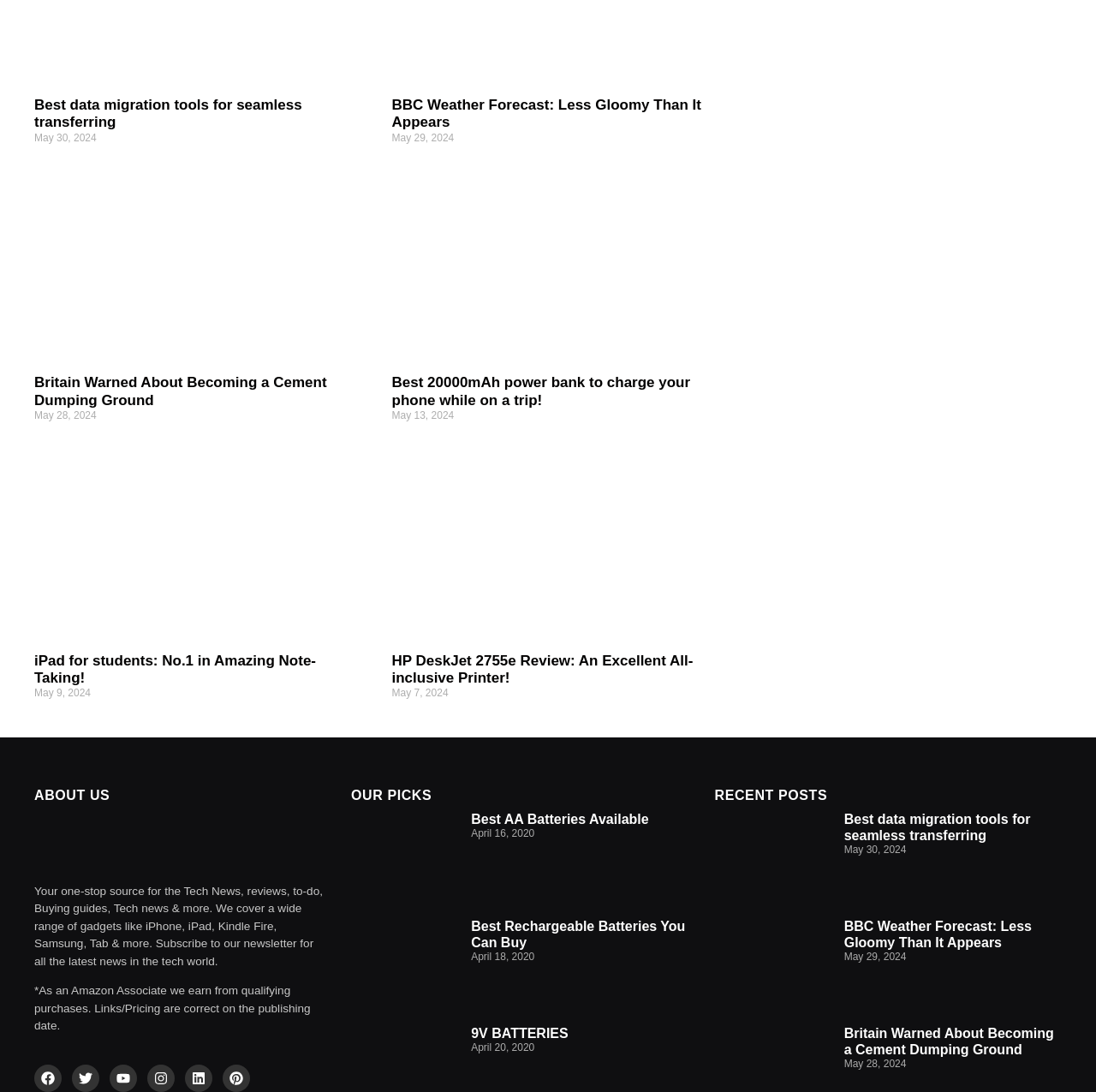Can you find the bounding box coordinates for the element that needs to be clicked to execute this instruction: "Read the article about 'BBC Weather Forecast: Less Gloomy Than It Appears'"? The coordinates should be given as four float numbers between 0 and 1, i.e., [left, top, right, bottom].

[0.357, 0.089, 0.64, 0.119]